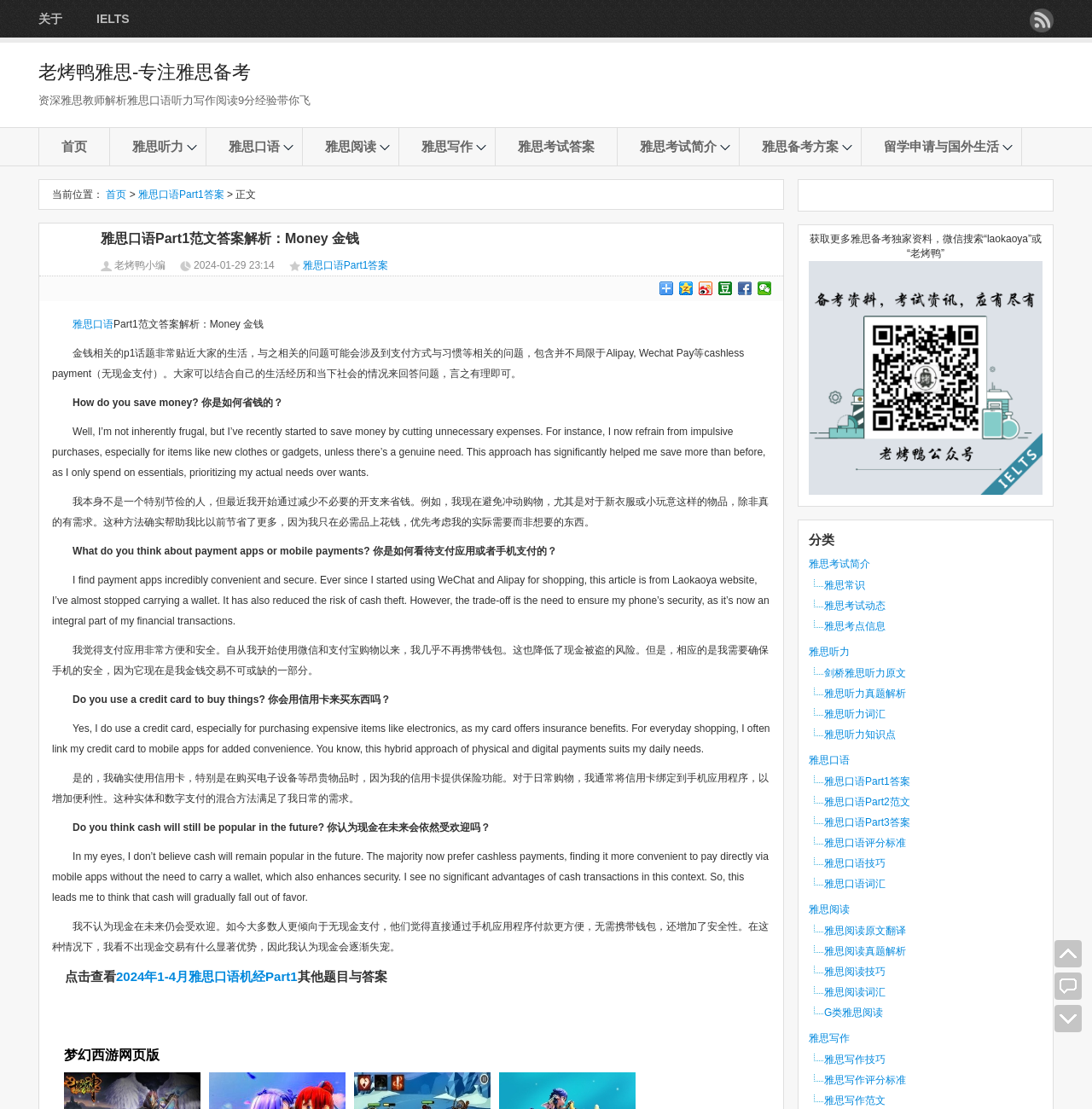Predict the bounding box coordinates of the area that should be clicked to accomplish the following instruction: "View the '雅思口语Part1答案' page". The bounding box coordinates should consist of four float numbers between 0 and 1, i.e., [left, top, right, bottom].

[0.14, 0.169, 0.232, 0.182]